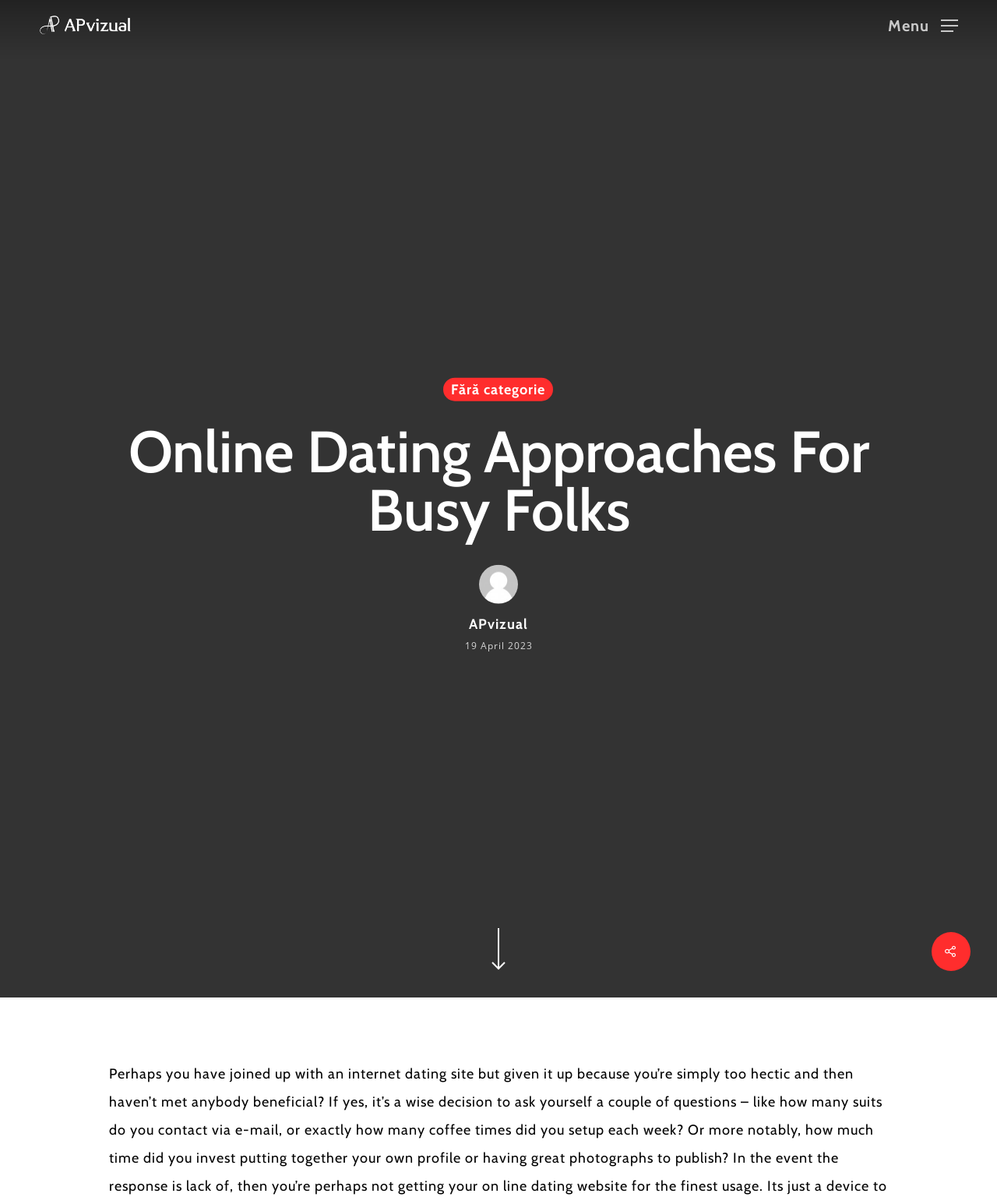Give a detailed overview of the webpage's appearance and contents.

This webpage is about online dating approaches for busy individuals. At the top left corner, there is a logo of "APvizual" with three identical images. On the top right corner, there is a navigation menu that is not expanded. Below the logo, there is a heading that reads "Online Dating Approaches For Busy Folks". 

To the right of the heading, there is a link to "APvizual" and a date "19 April 2023". Below these elements, there is a link with an empty text and an image. On the bottom left corner, there is a copyright notice that reads "Copyright © APvizual - All rights reserved". 

On the bottom right corner, there are several social media links represented by icons, including Facebook, Twitter, Instagram, and more. Above these social media links, there is a horizontal menu with links to "Home", "BRANDING", "DESIGN", "DIGITAL", "PRINT", "PHOTO", "PROCESSING", "The Story", "Latest Work", and "Contact".